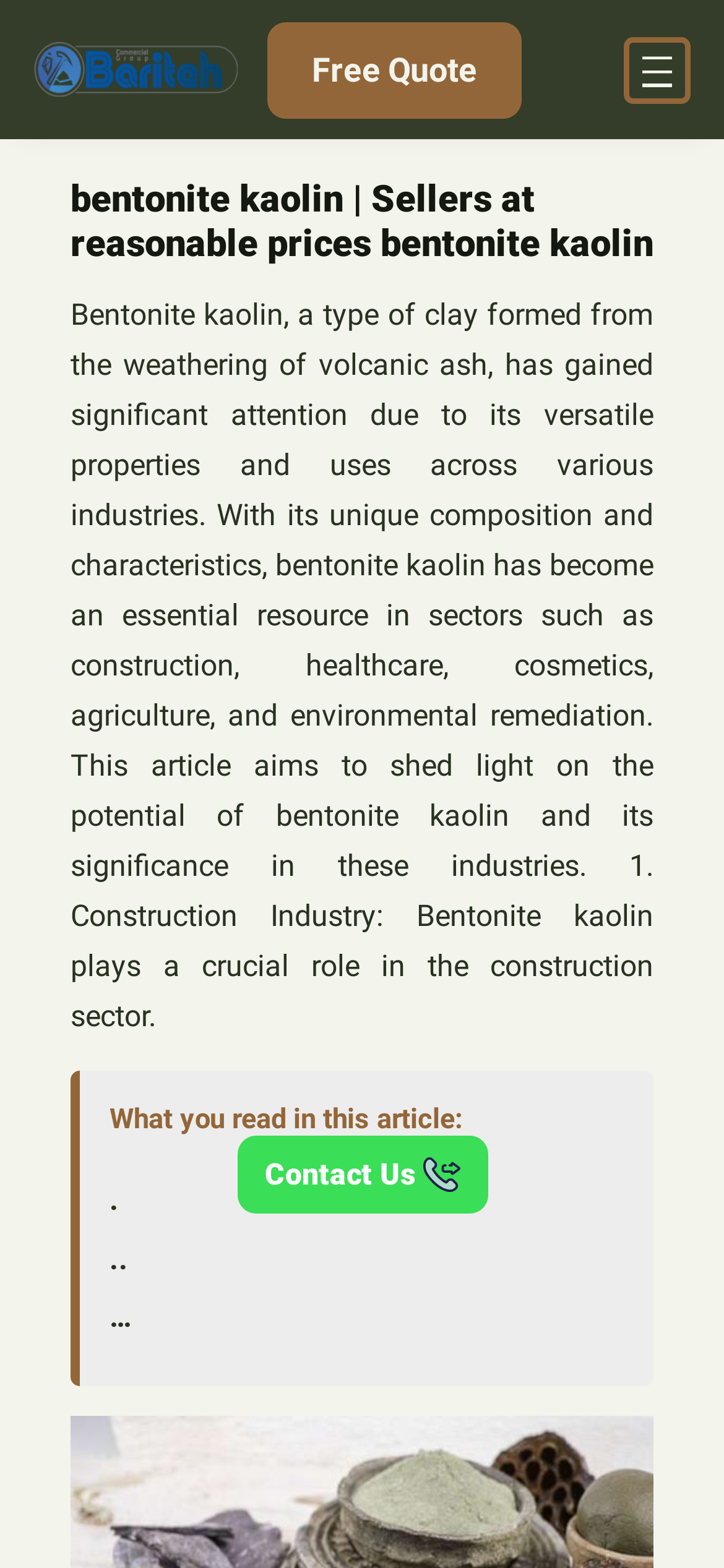What is the industry mentioned first in the article?
Can you provide an in-depth and detailed response to the question?

The article mentions that bentonite kaolin plays a crucial role in the construction sector, which is the first industry mentioned in the article.